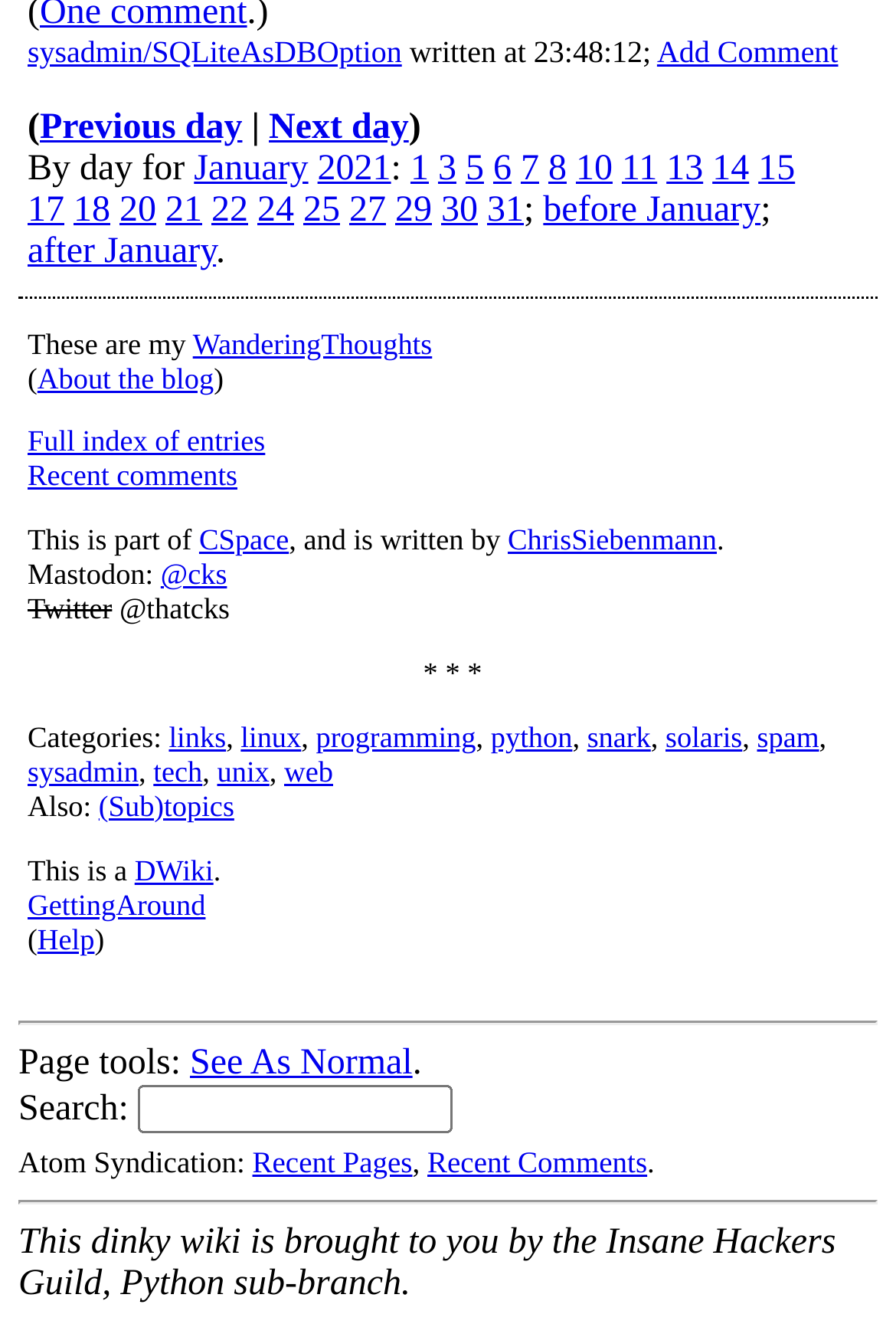What is the name of the blog?
Using the visual information, answer the question in a single word or phrase.

WanderingThoughts